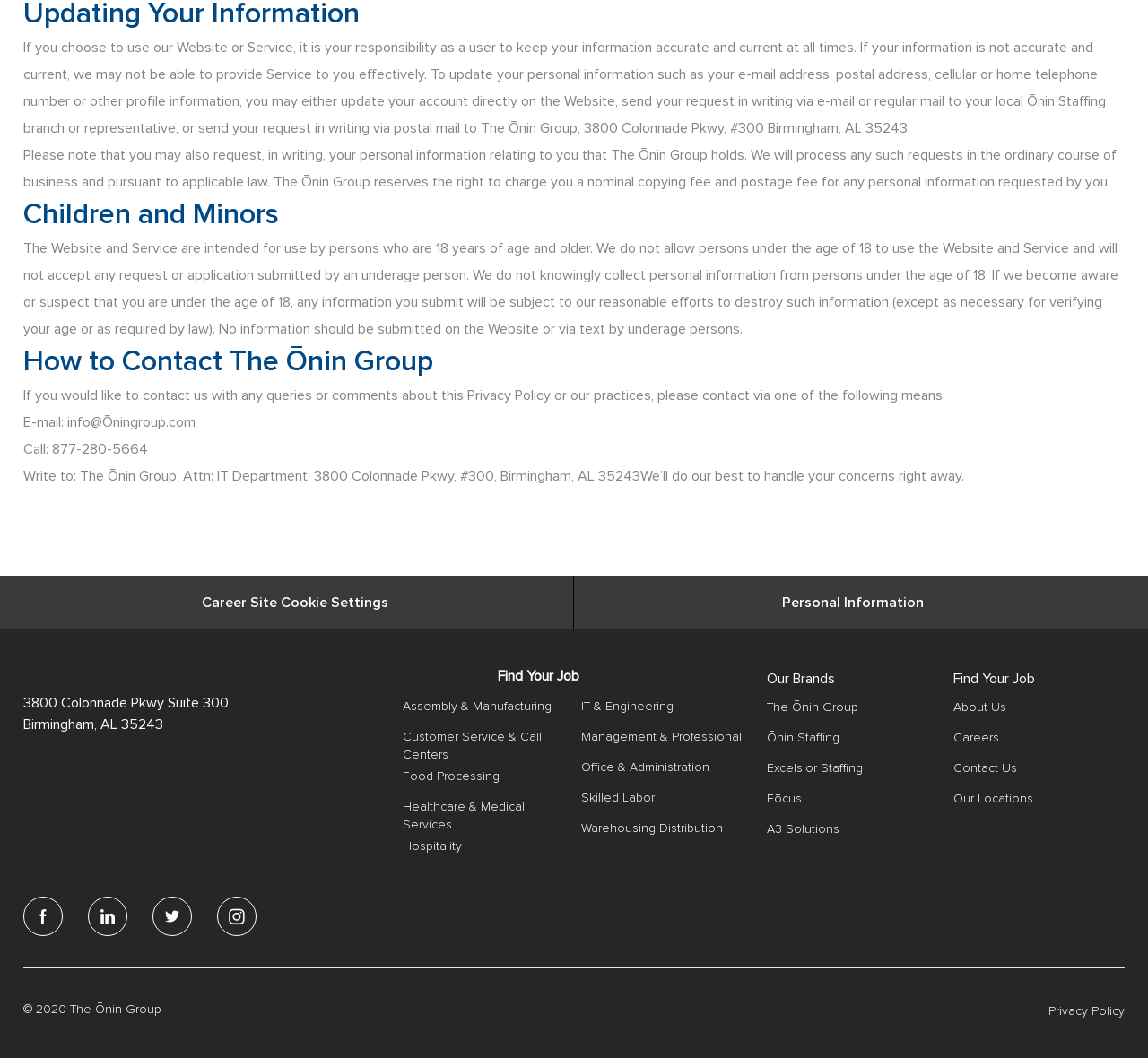Locate the bounding box coordinates of the element you need to click to accomplish the task described by this instruction: "Search for Assembly & Manufacturing jobs".

[0.351, 0.659, 0.48, 0.676]